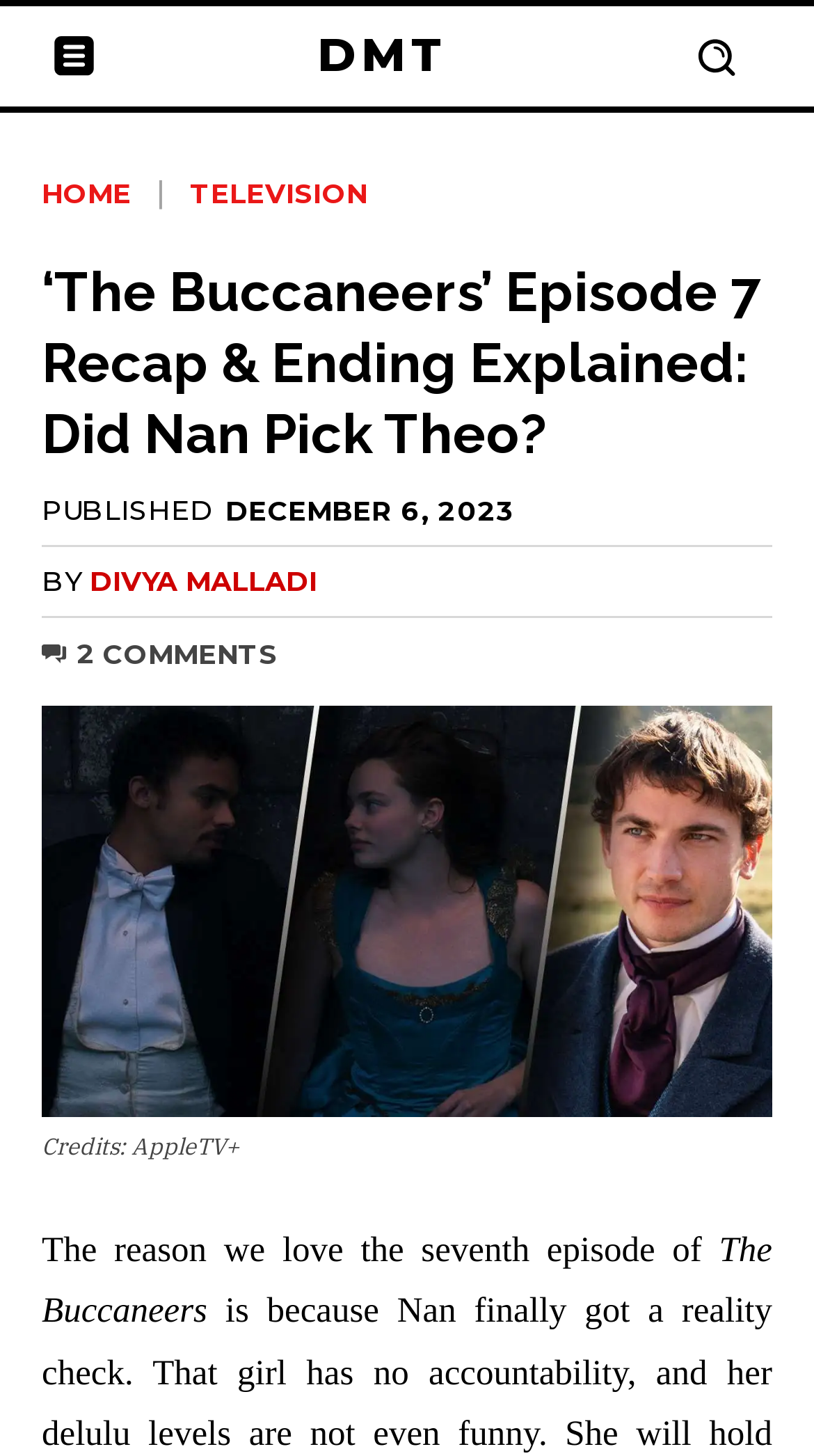Identify the first-level heading on the webpage and generate its text content.

‘The Buccaneers’ Episode 7 Recap & Ending Explained: Did Nan Pick Theo?